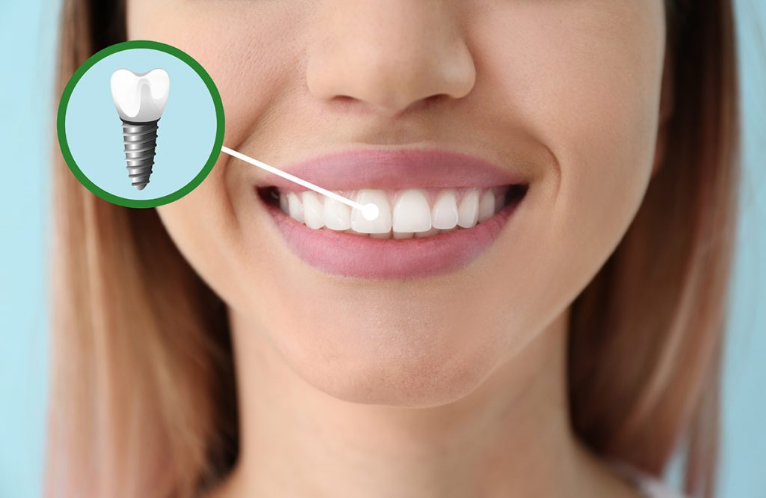Provide a brief response to the question below using one word or phrase:
What is the purpose of the dental implant design?

To symbolize effective solutions